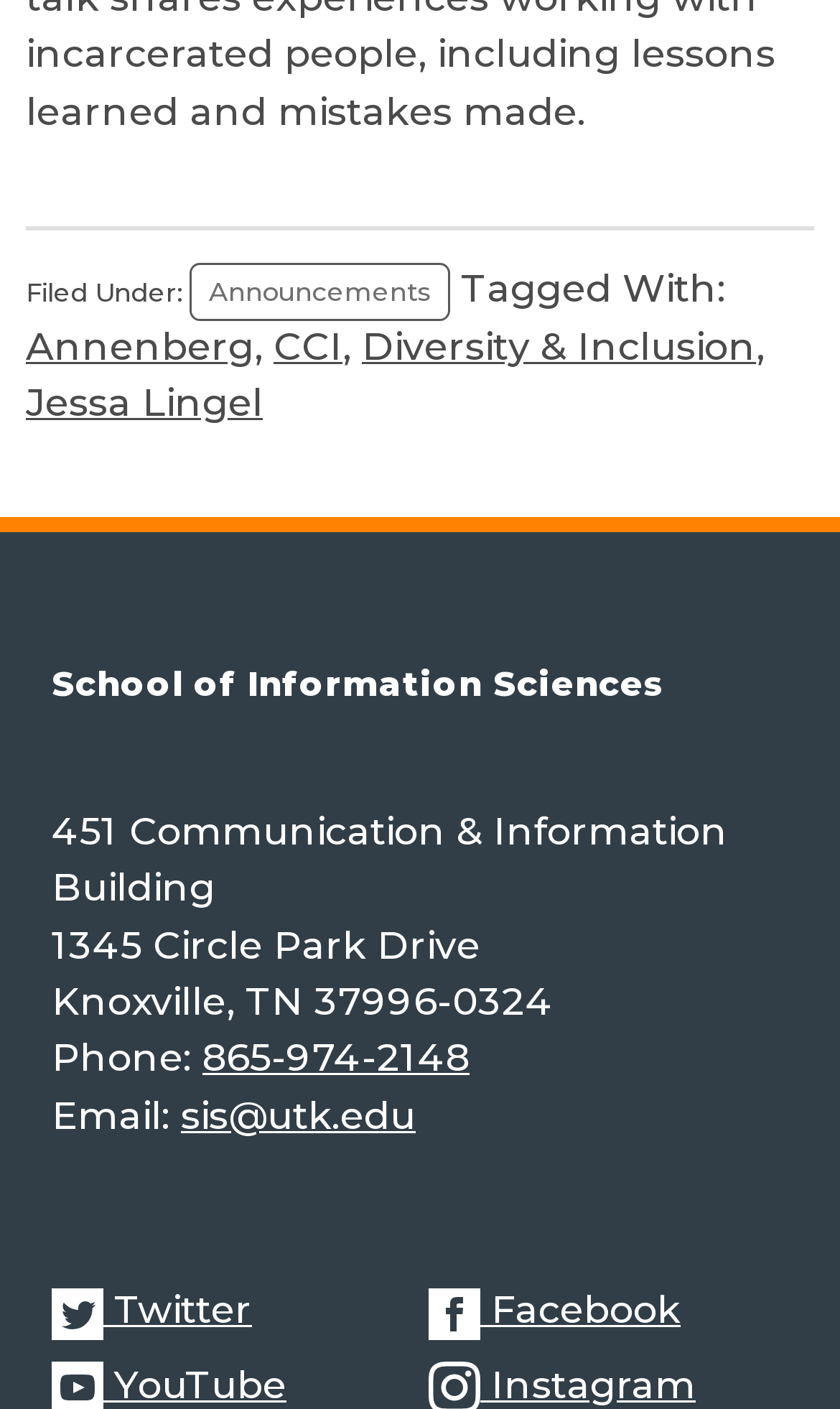How many social media links are there at the bottom of the page?
Look at the image and respond with a single word or a short phrase.

2